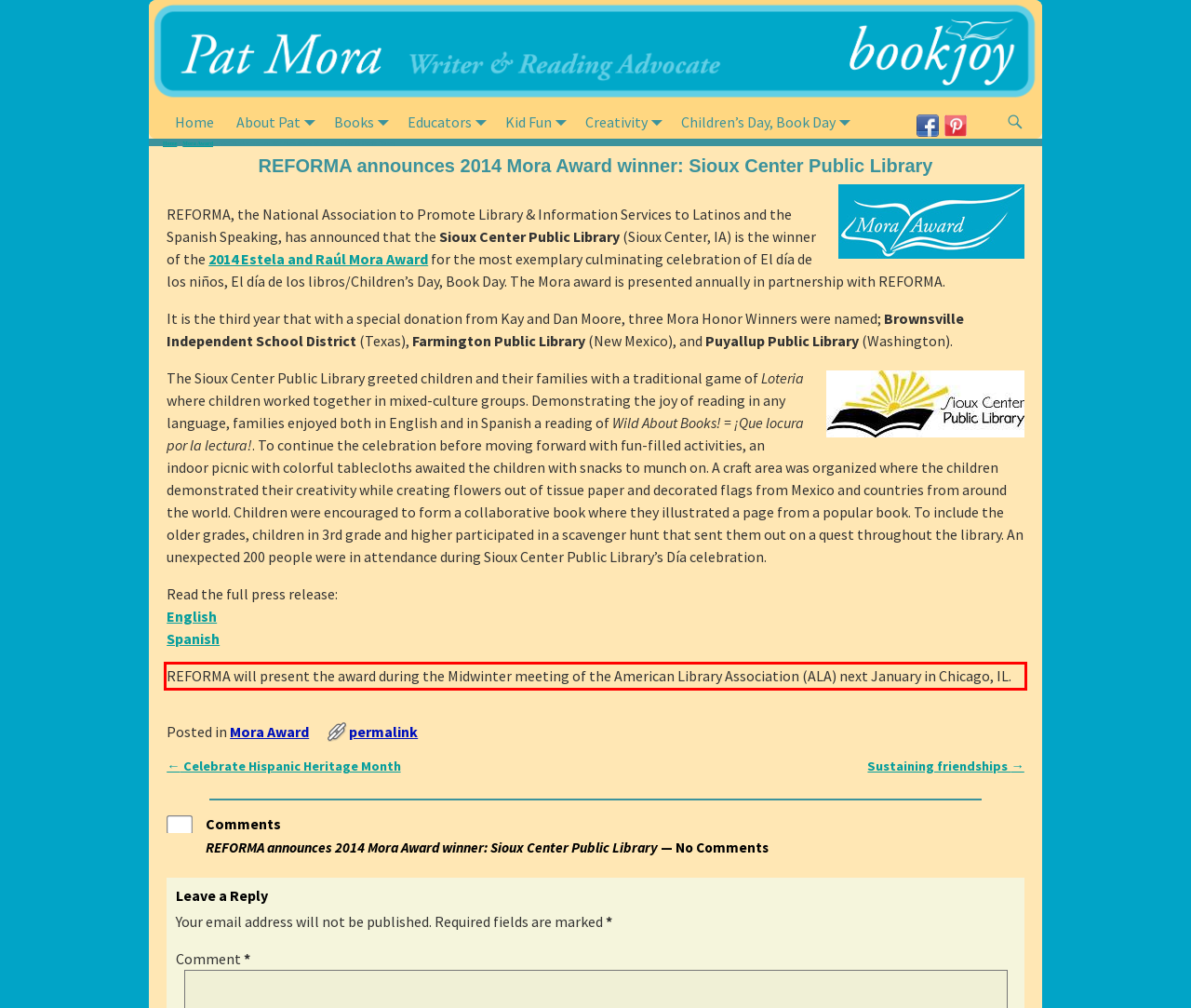Analyze the red bounding box in the provided webpage screenshot and generate the text content contained within.

REFORMA will present the award during the Midwinter meeting of the American Library Association (ALA) next January in Chicago, IL.